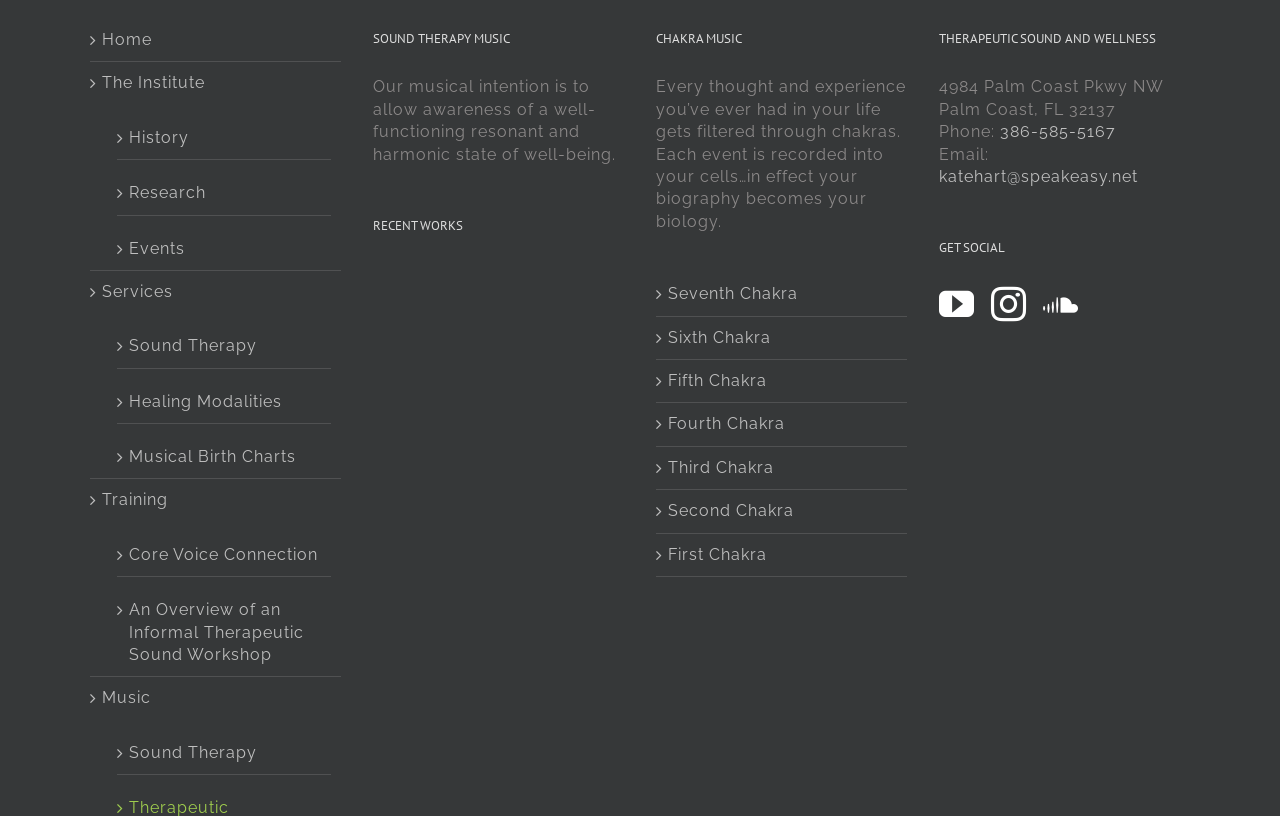How many social media platforms are listed in the GET SOCIAL section?
Look at the image and respond to the question as thoroughly as possible.

I counted the social media platforms listed in the GET SOCIAL section, which are YouTube, Instagram, and Soundcloud. There are 3 platforms in total.